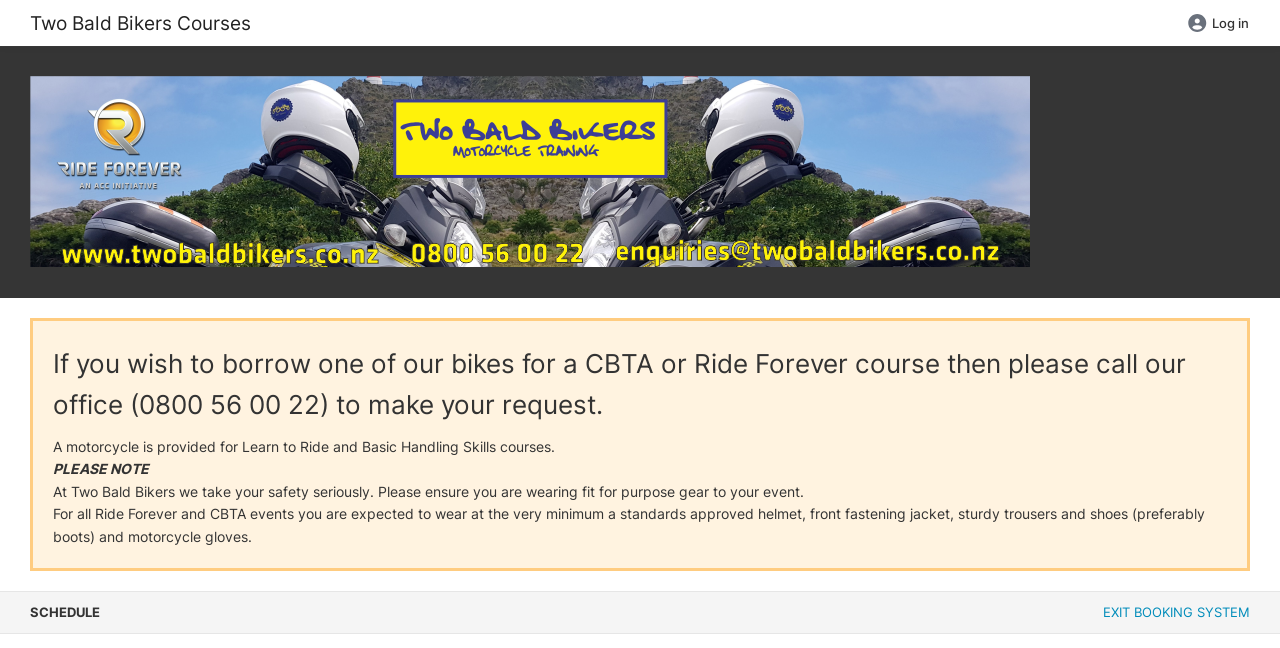Explain the webpage in detail.

The webpage is about Two Bald Bikers Courses, specifically for booking motorcycle training courses. At the top, there is a heading with the title "Two Bald Bikers Courses" which is also a link. To the right of the title, there is a "Log in" link. Below the title, there is an image of Two Bald Bikers Motorcycle Training, taking up most of the width of the page.

Under the image, there is a heading that provides information about borrowing bikes for certain courses, along with a phone number to call for requests. Below this heading, there are three paragraphs of text. The first paragraph states that a motorcycle is provided for certain courses. The second paragraph is emphasized with "PLEASE NOTE" and informs users to wear proper gear to their events. The third paragraph elaborates on the minimum required gear for Ride Forever and CBTA events.

At the bottom of the page, there is a secondary navigation menu with two links: "SCHEDULE" on the left and "EXIT BOOKING SYSTEM" on the right.